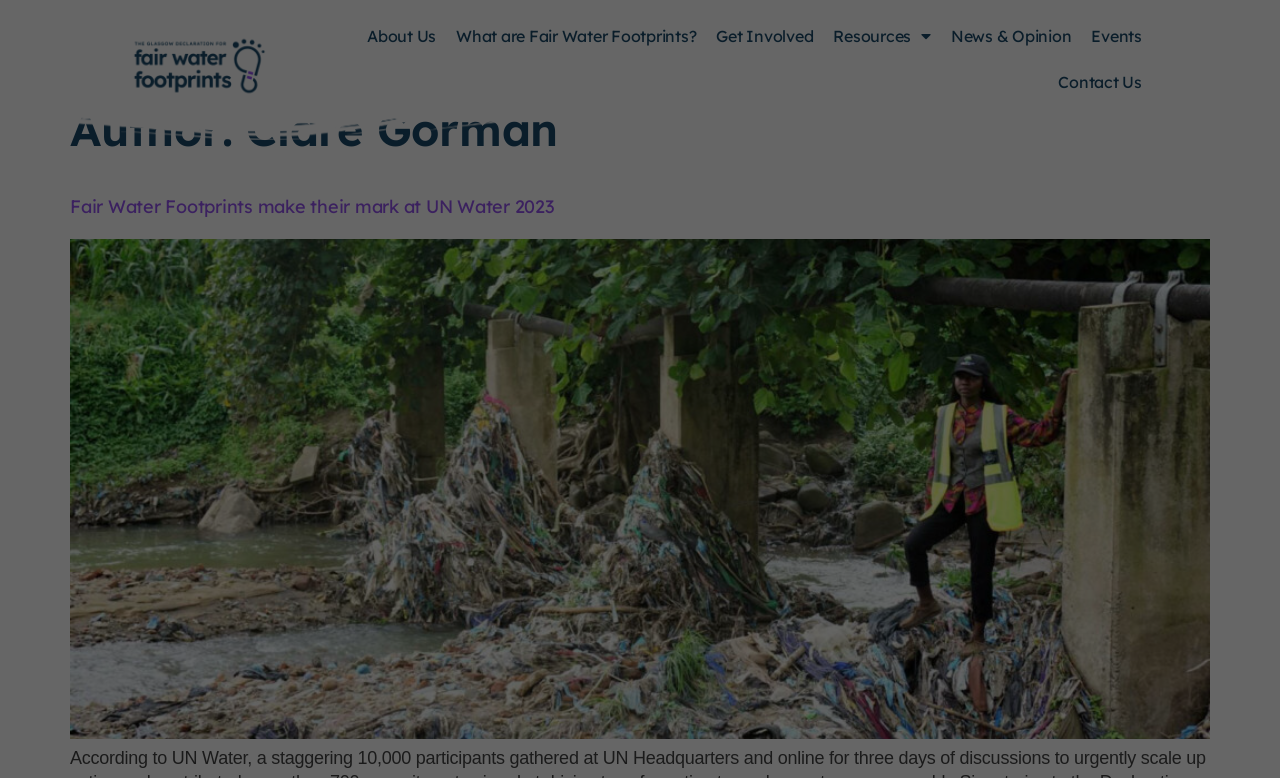Please provide a comprehensive response to the question below by analyzing the image: 
What is the author's name?

The author's name can be found in the header section of the webpage, where it is explicitly stated as 'Author: Clare Gorman'.